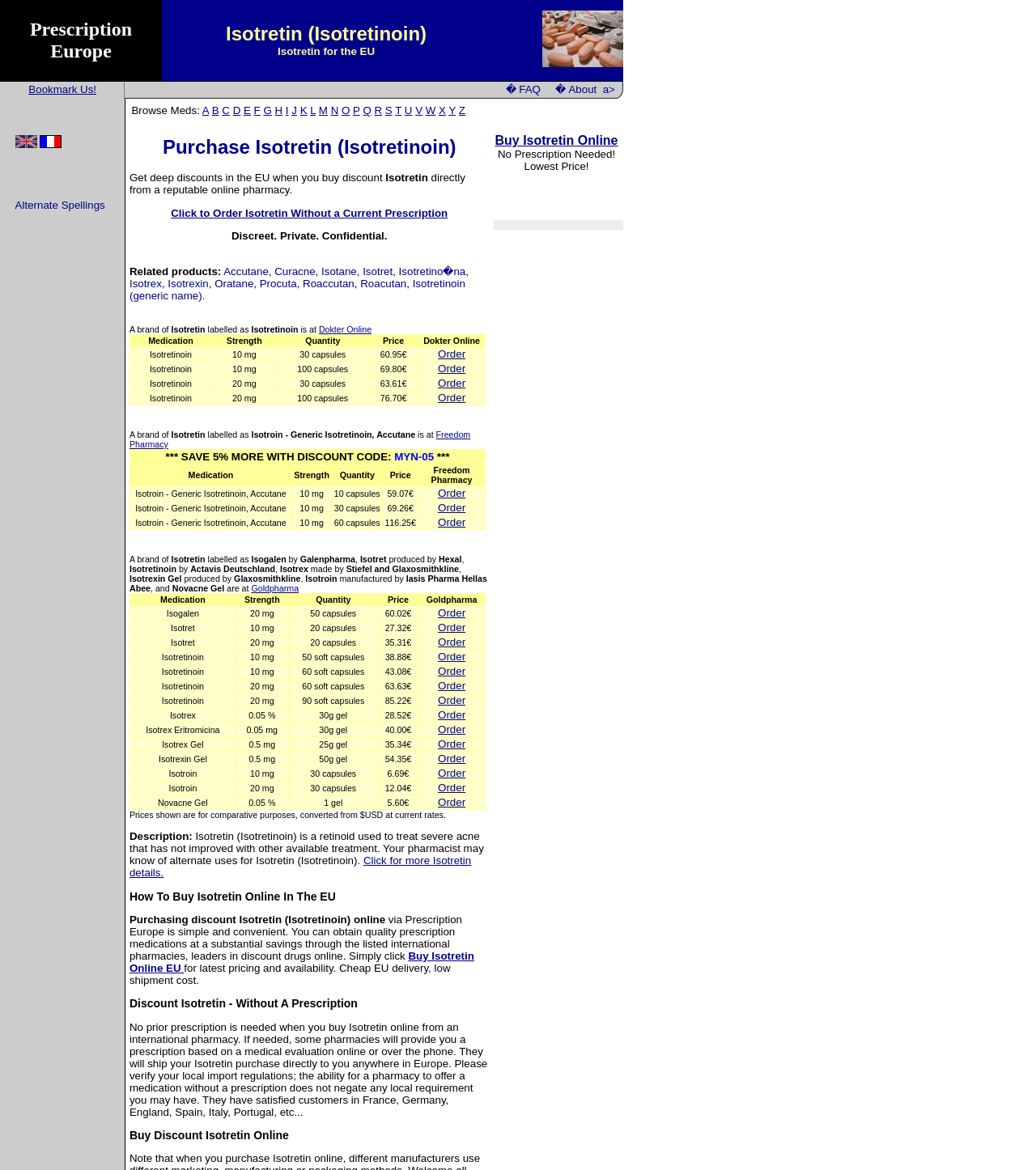Please identify the bounding box coordinates of the region to click in order to complete the task: "View FAQ". The coordinates must be four float numbers between 0 and 1, specified as [left, top, right, bottom].

[0.482, 0.071, 0.528, 0.082]